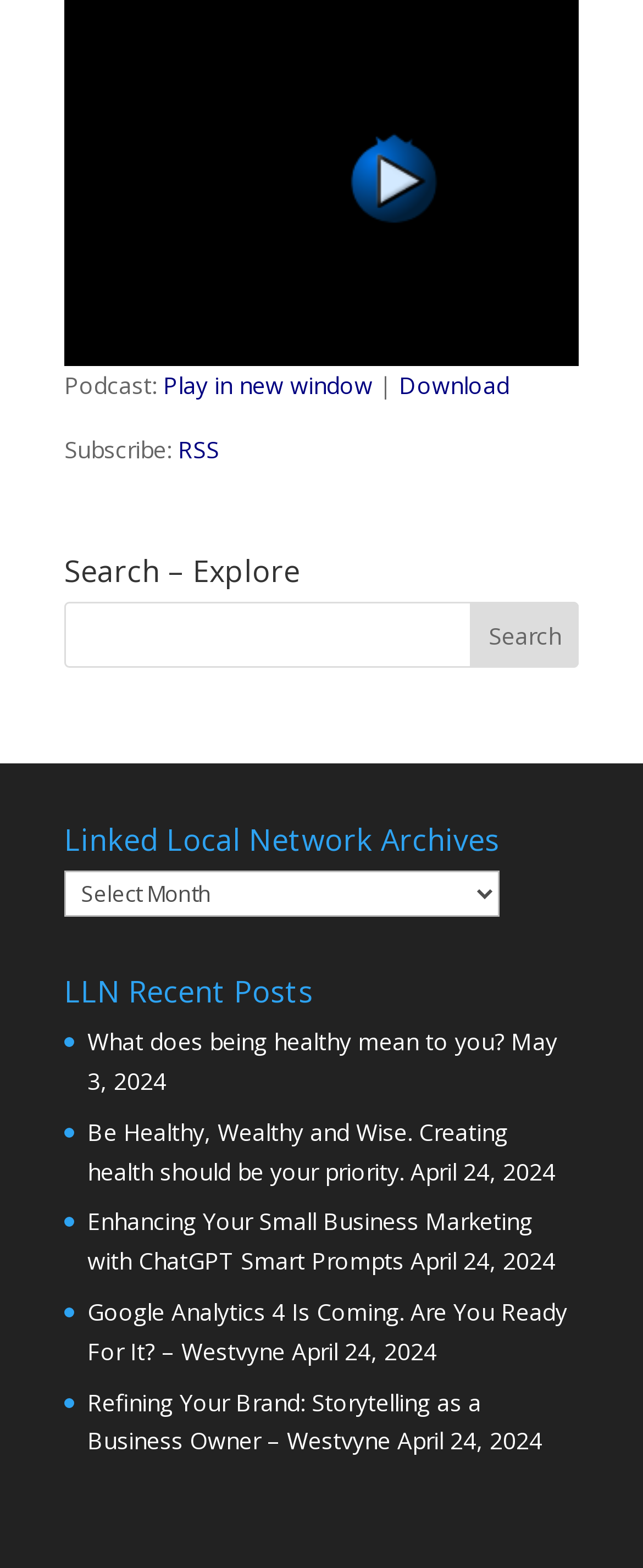Identify the coordinates of the bounding box for the element that must be clicked to accomplish the instruction: "Play the podcast".

[0.1, 0.211, 0.9, 0.231]